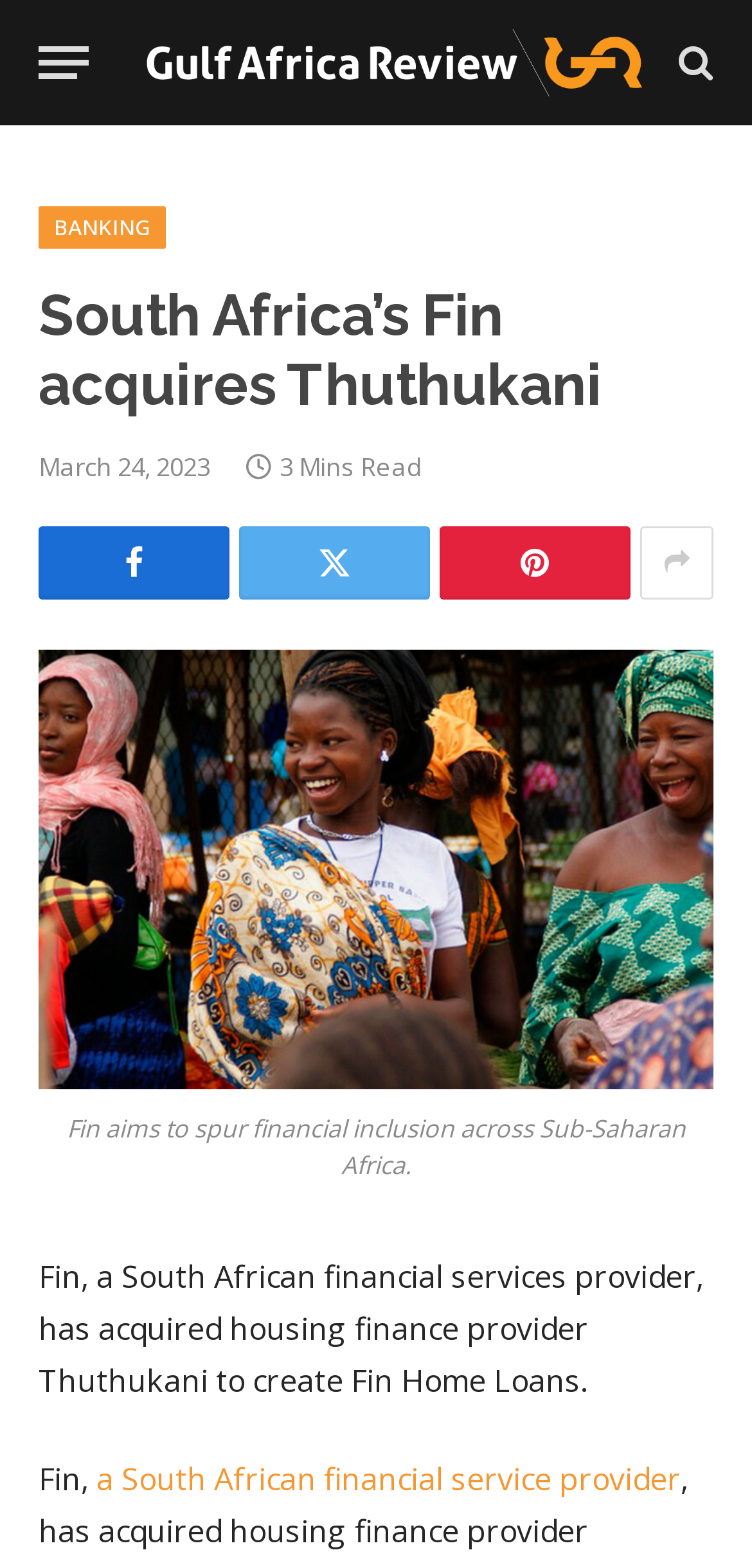Kindly provide the bounding box coordinates of the section you need to click on to fulfill the given instruction: "Read more about Fin Home Loans".

[0.128, 0.93, 0.905, 0.957]